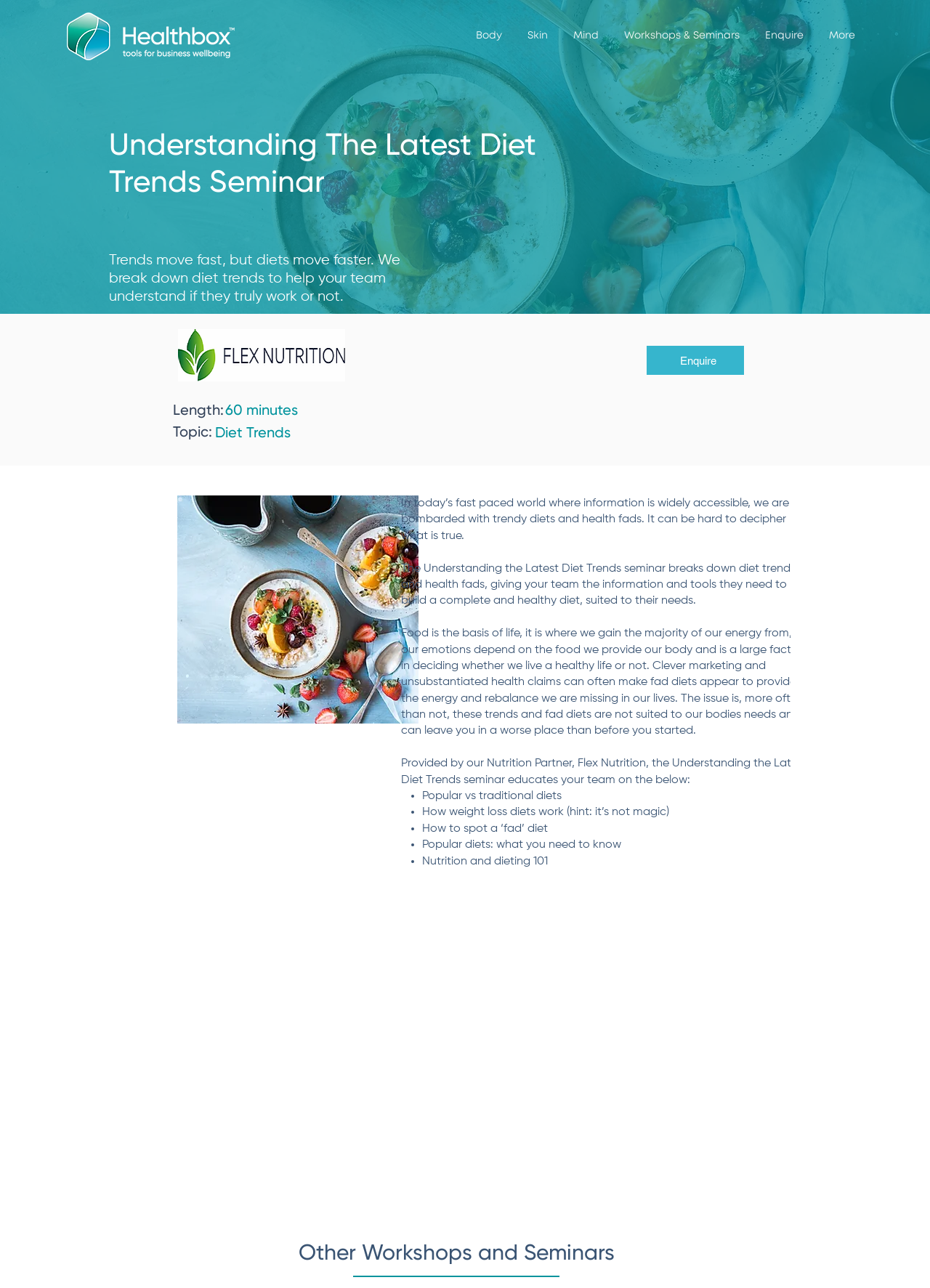Reply to the question with a brief word or phrase: What is the main purpose of the seminar?

To educate on diet trends